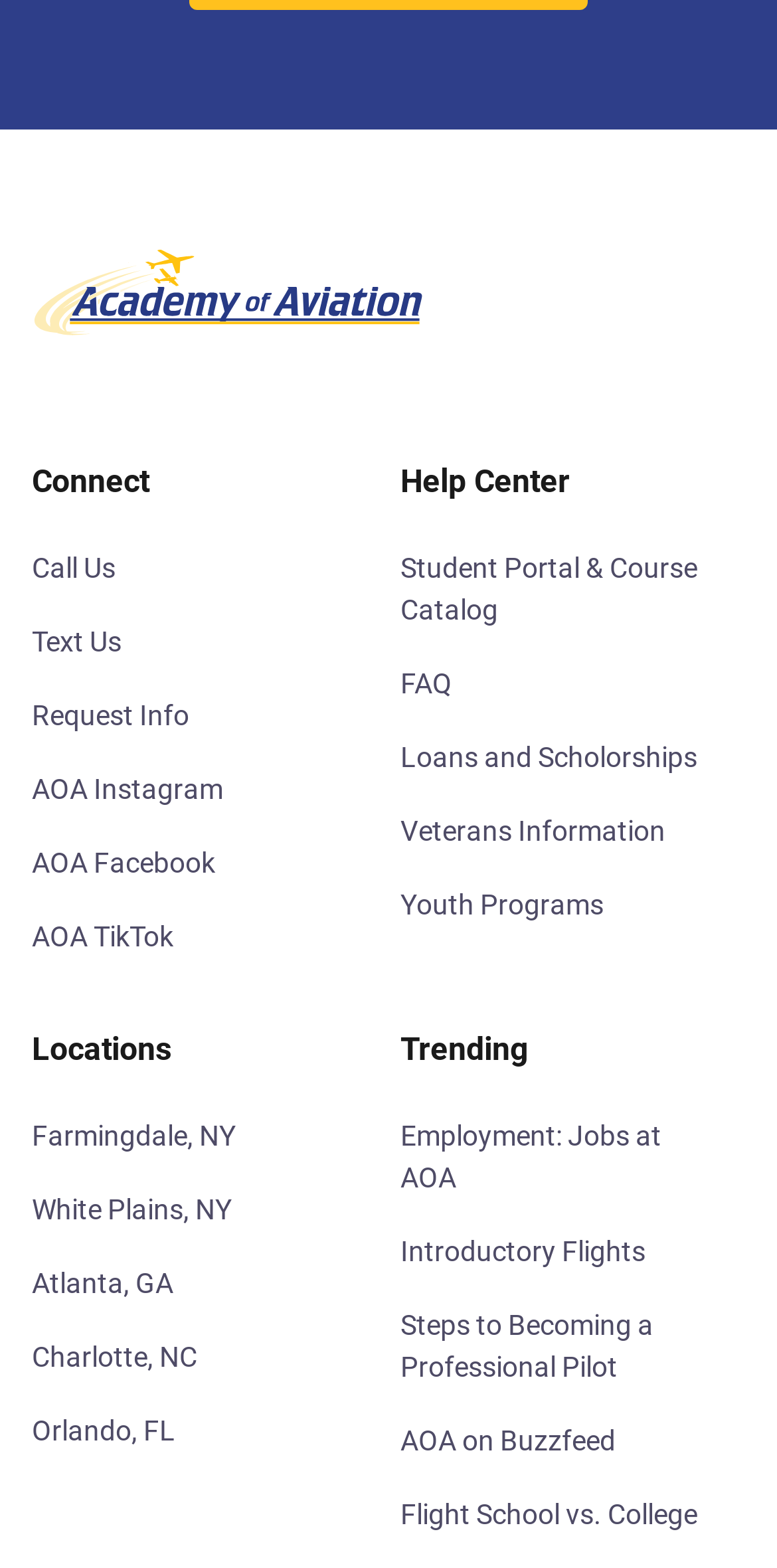Please identify the coordinates of the bounding box that should be clicked to fulfill this instruction: "check faq".

[0.516, 0.423, 0.582, 0.45]